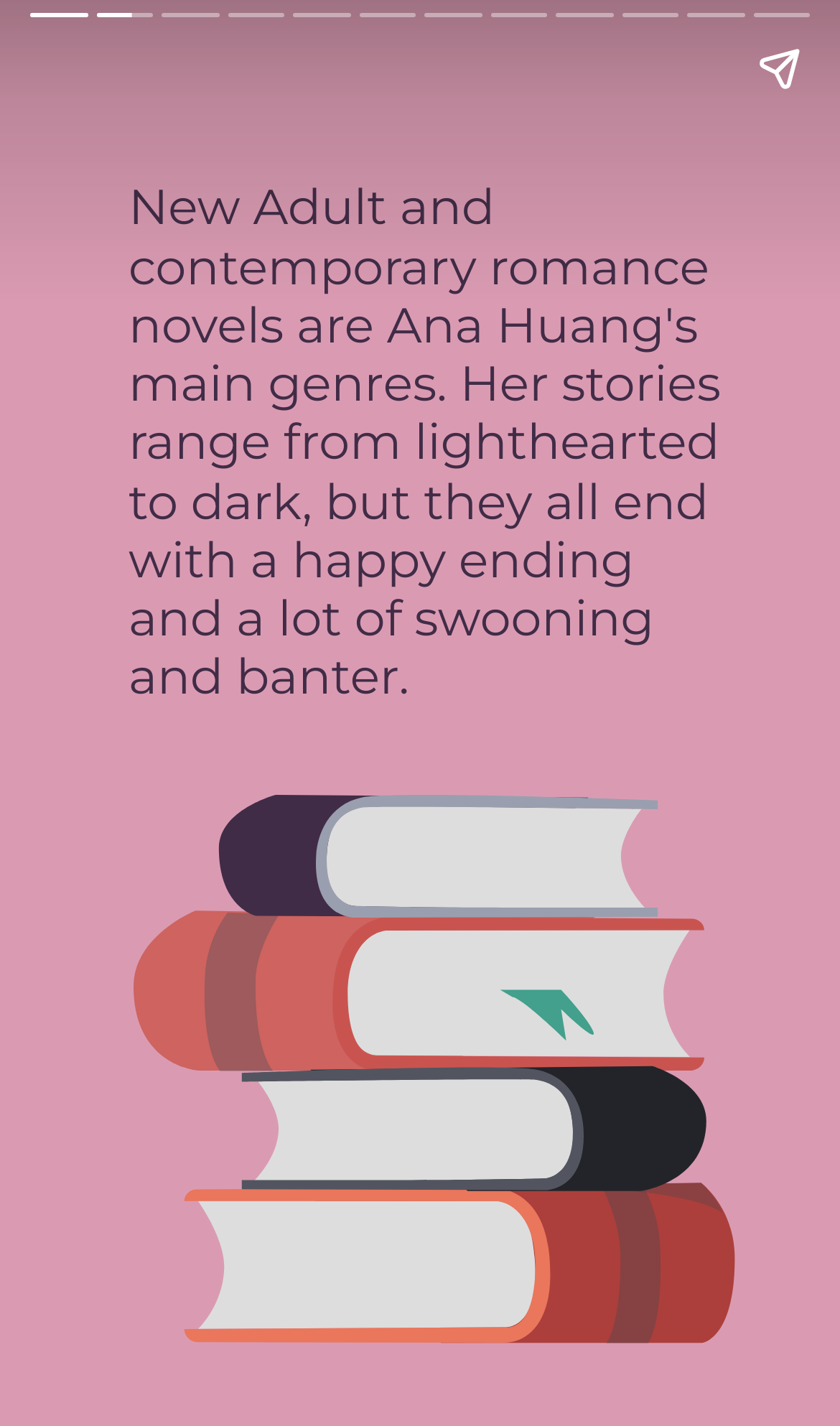Where are the navigation buttons located?
Refer to the image and give a detailed response to the question.

The navigation buttons, including 'Previous page' and 'Next page', are located at the top and bottom of the webpage, as indicated by their bounding box coordinates. The 'Previous page' button has a y-coordinate of 0.113, and the 'Next page' button has a y-coordinate of 0.113, indicating that they are at the top of the webpage. The 'Share story' button has a y-coordinate of 0.012, indicating that it is also at the top of the webpage.